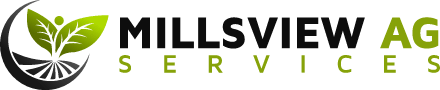What does the stylized leaf design symbolize?
Based on the visual information, provide a detailed and comprehensive answer.

The stylized leaf design emerges above the text, symbolizing growth and vitality, signifying the company’s focus on promoting healthy crops and sustainable farming practices.